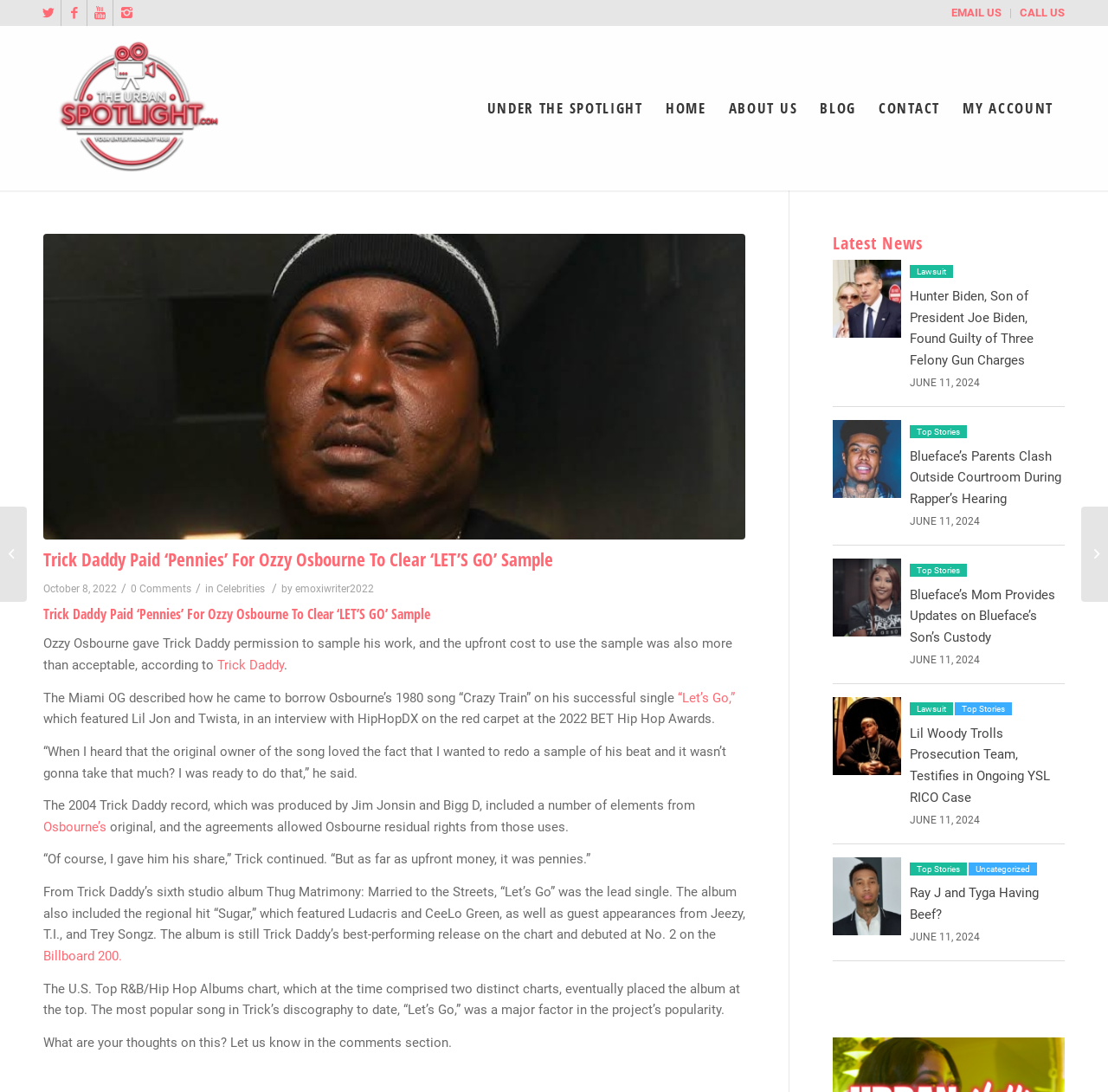Identify the bounding box coordinates of the section to be clicked to complete the task described by the following instruction: "View agendas and minutes". The coordinates should be four float numbers between 0 and 1, formatted as [left, top, right, bottom].

None